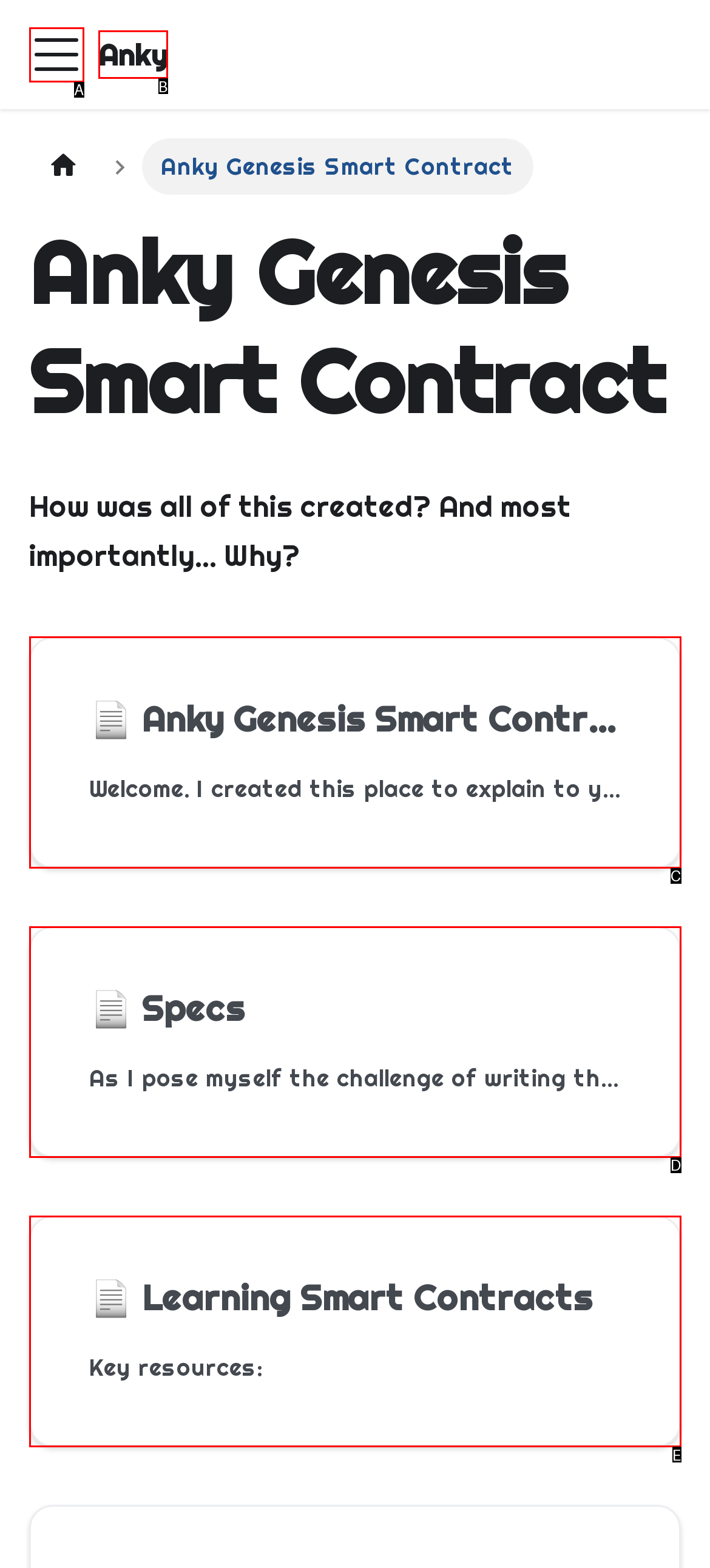Select the HTML element that corresponds to the description: Anky
Reply with the letter of the correct option from the given choices.

B